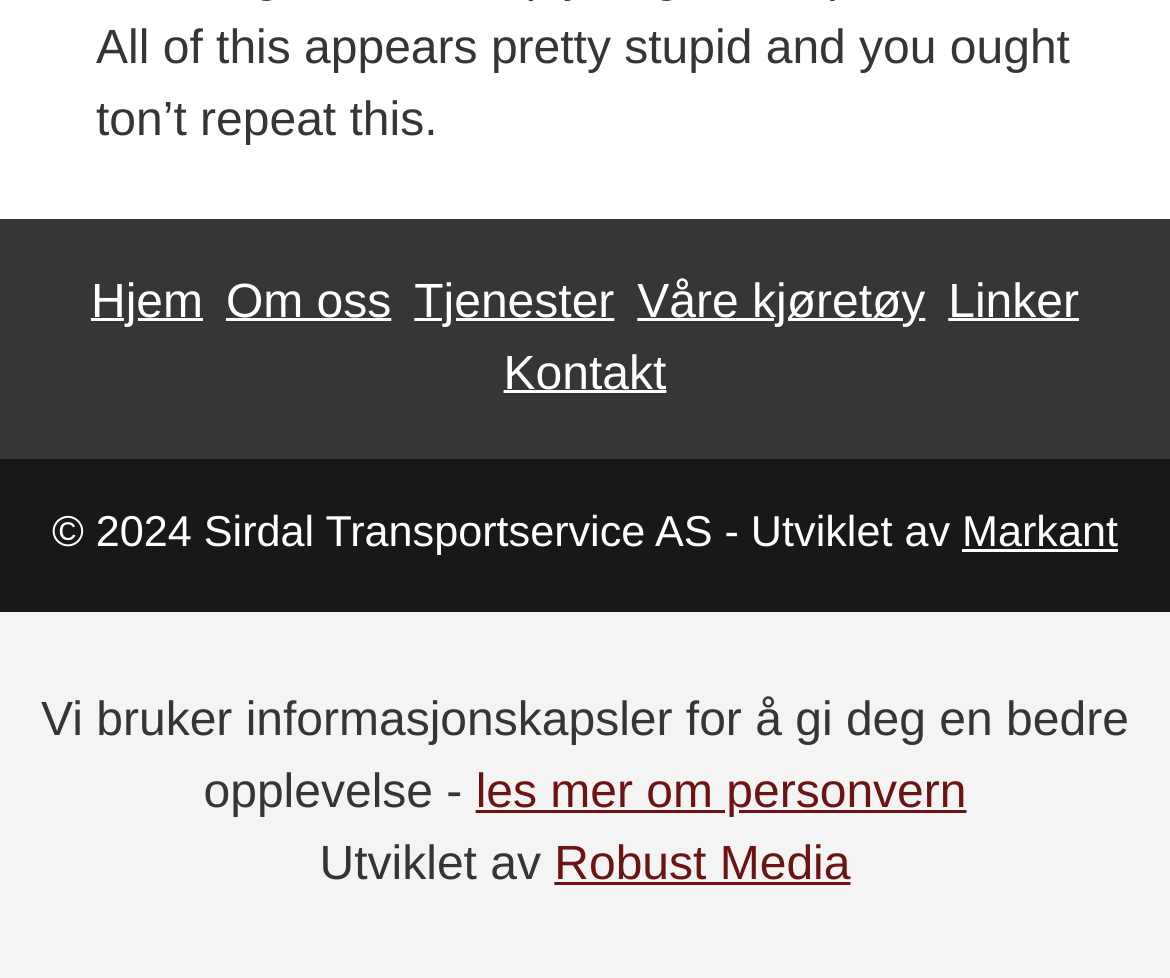Answer the question using only a single word or phrase: 
What is the purpose of the webpage?

Transport service